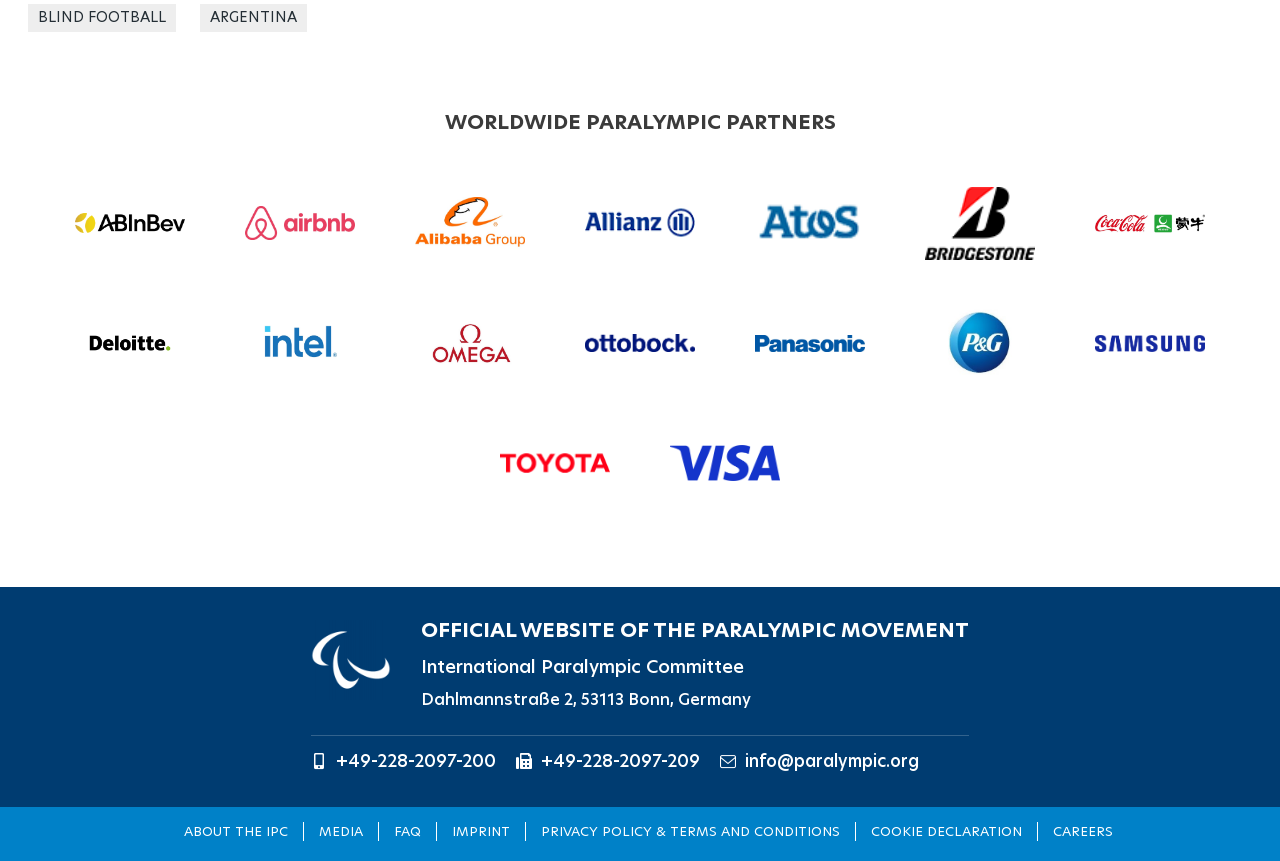Determine the bounding box coordinates of the clickable area required to perform the following instruction: "View the article about AB InBev". The coordinates should be represented as four float numbers between 0 and 1: [left, top, right, bottom].

[0.051, 0.194, 0.152, 0.333]